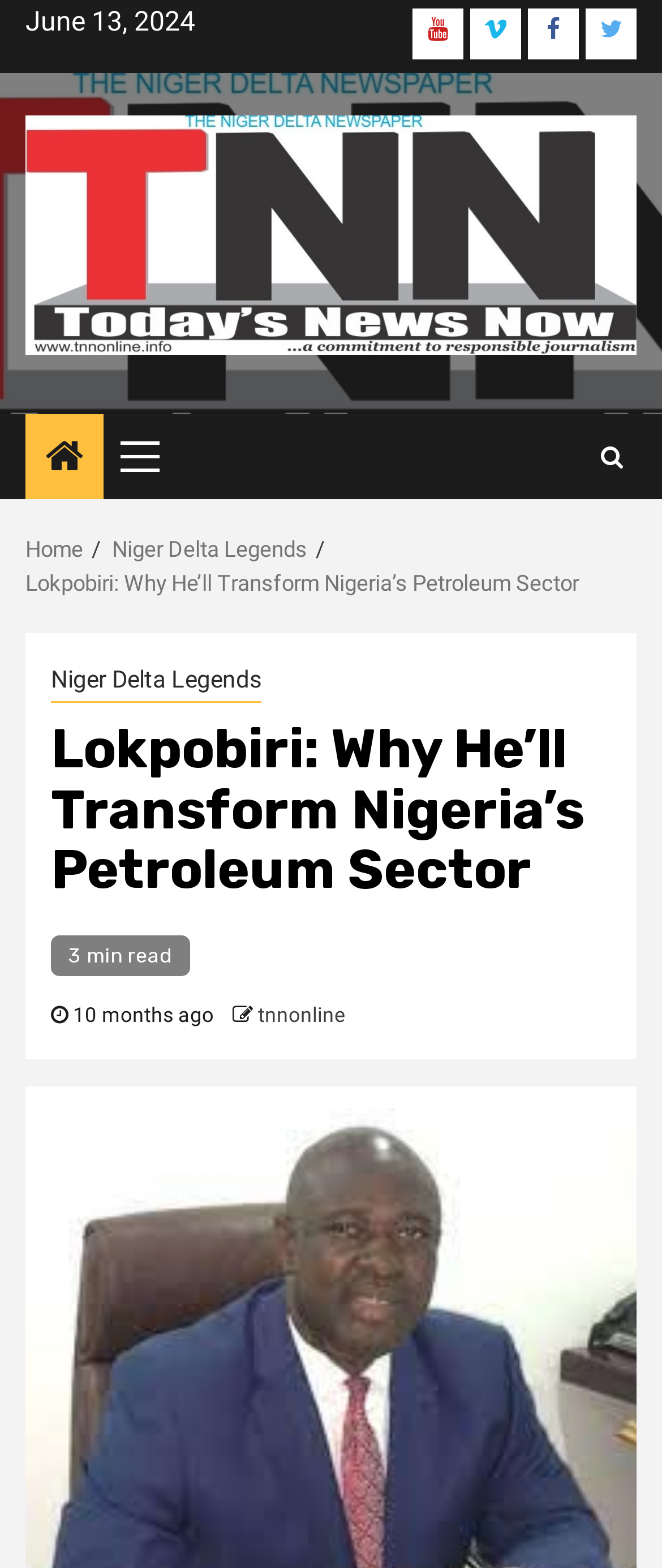Please provide a comprehensive response to the question based on the details in the image: How long does it take to read the article?

I found the reading time of the article by looking at the static text element that says '3 min read' below the article title.